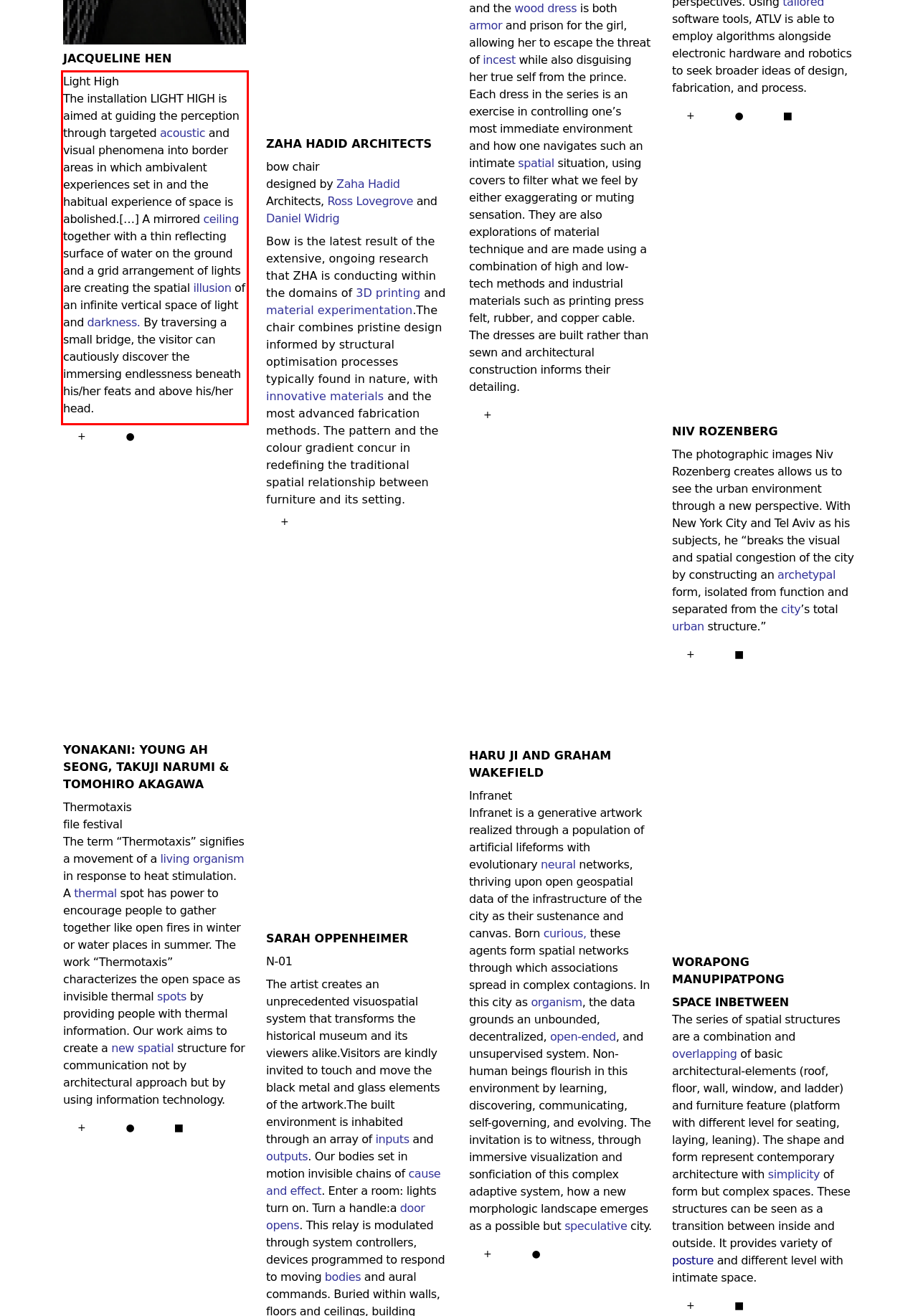Using the provided screenshot of a webpage, recognize and generate the text found within the red rectangle bounding box.

Light High The installation LIGHT HIGH is aimed at guiding the perception through targeted acoustic and visual phenomena into border areas in which ambivalent experiences set in and the habitual experience of space is abolished.[…] A mirrored ceiling together with a thin reflecting surface of water on the ground and a grid arrangement of lights are creating the spatial illusion of an infinite vertical space of light and darkness. By traversing a small bridge, the visitor can cautiously discover the immersing endlessness beneath his/her feats and above his/her head.